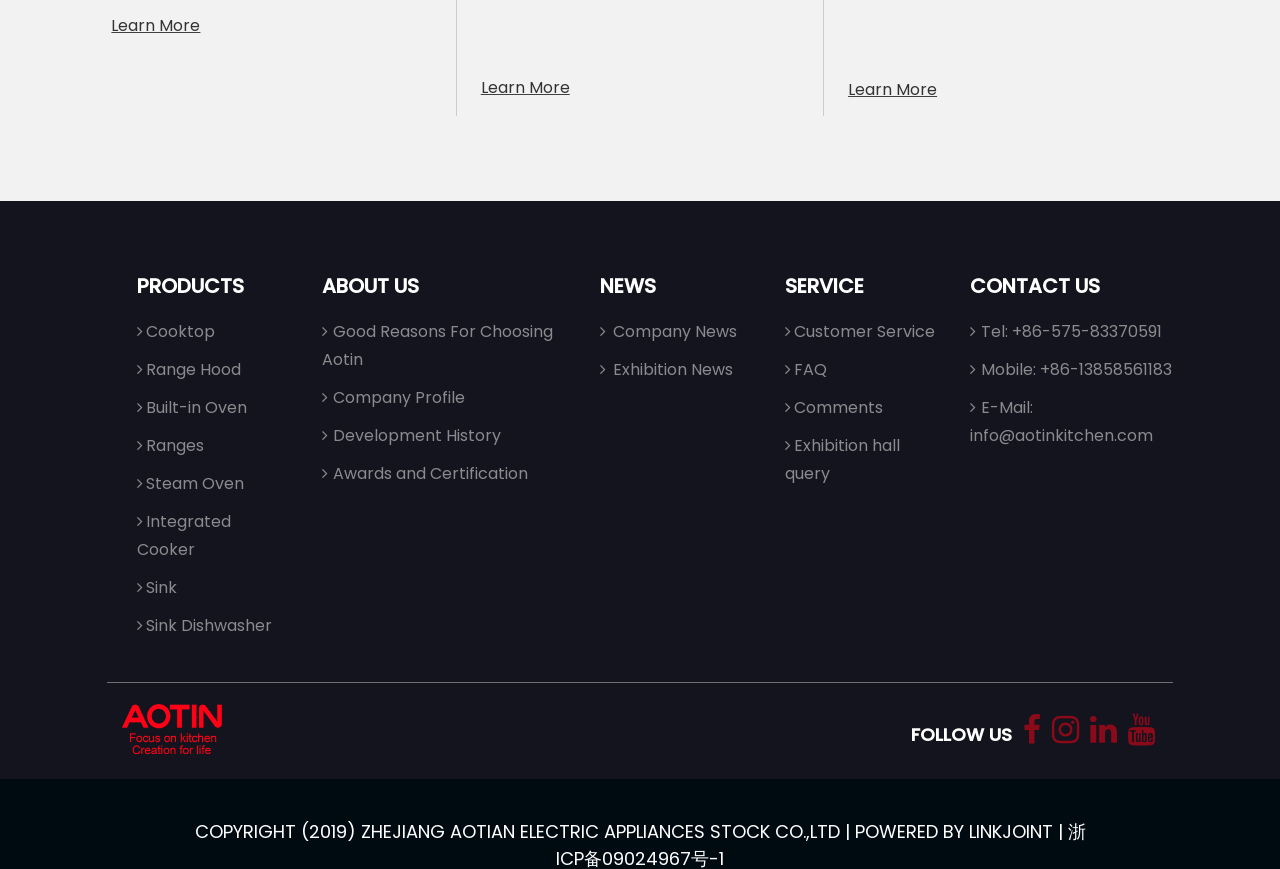Respond concisely with one word or phrase to the following query:
How can I contact the company via email?

info@aotinkitchen.com